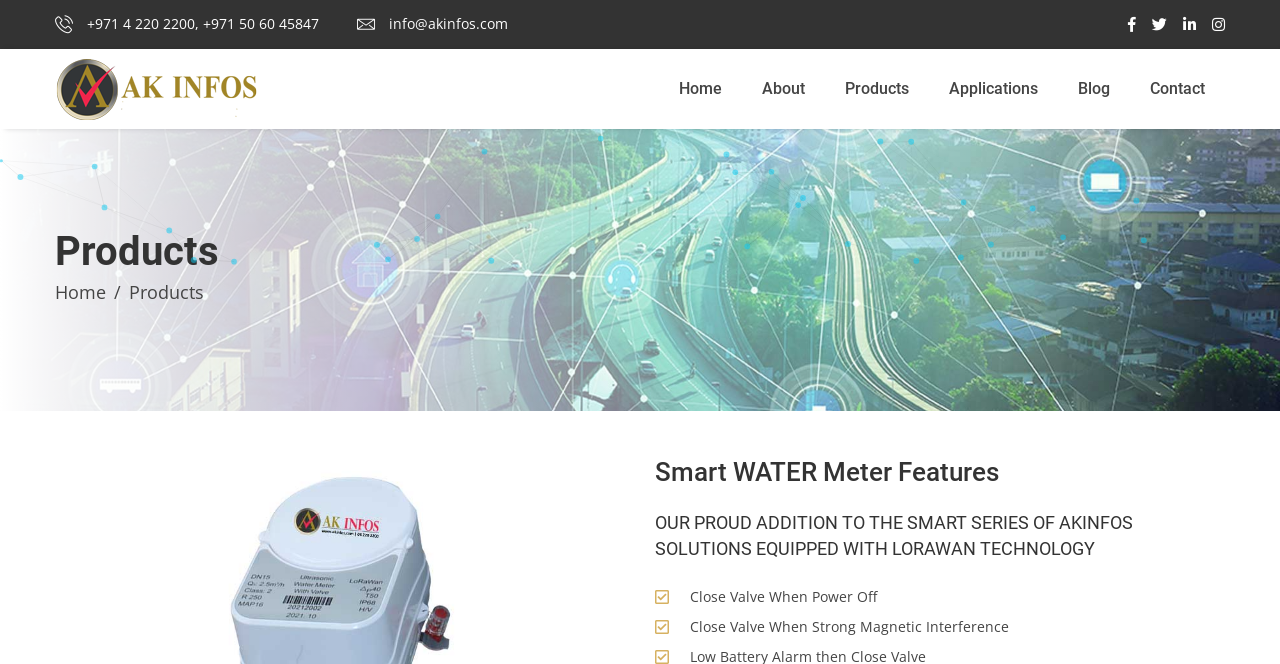What happens to the valve when power is off?
From the screenshot, supply a one-word or short-phrase answer.

It closes